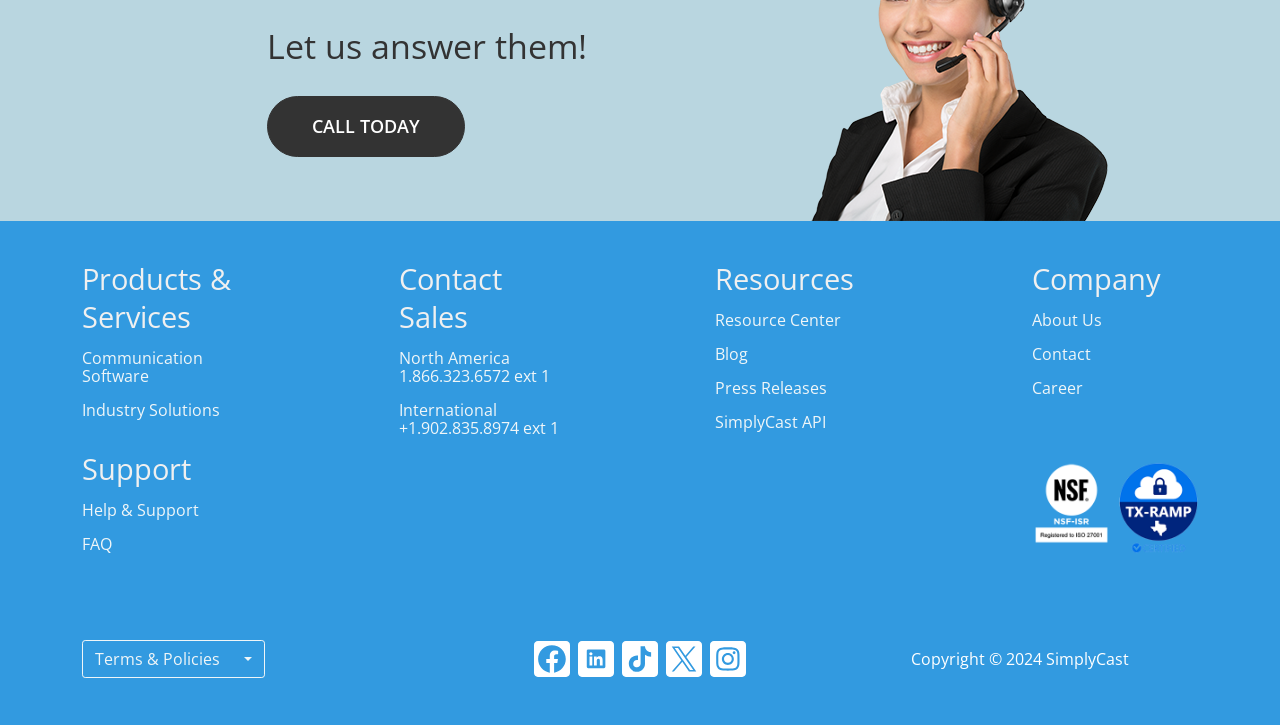Using the element description About Us, predict the bounding box coordinates for the UI element. Provide the coordinates in (top-left x, top-left y, bottom-right x, bottom-right y) format with values ranging from 0 to 1.

[0.806, 0.426, 0.861, 0.457]